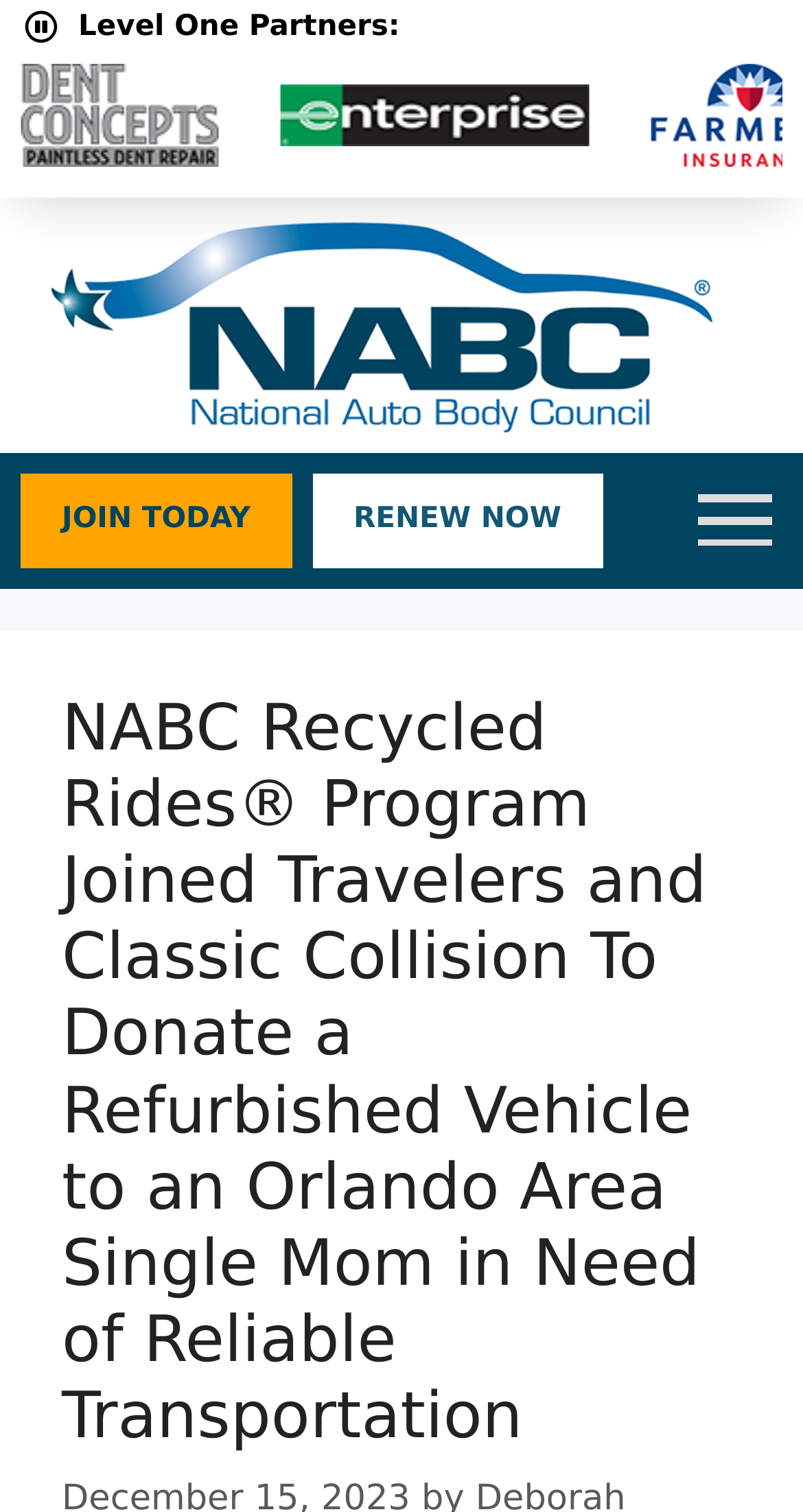Please provide a one-word or phrase answer to the question: 
What is the logo above the 'Primary Header Navigation'?

National Auto Body Council logo